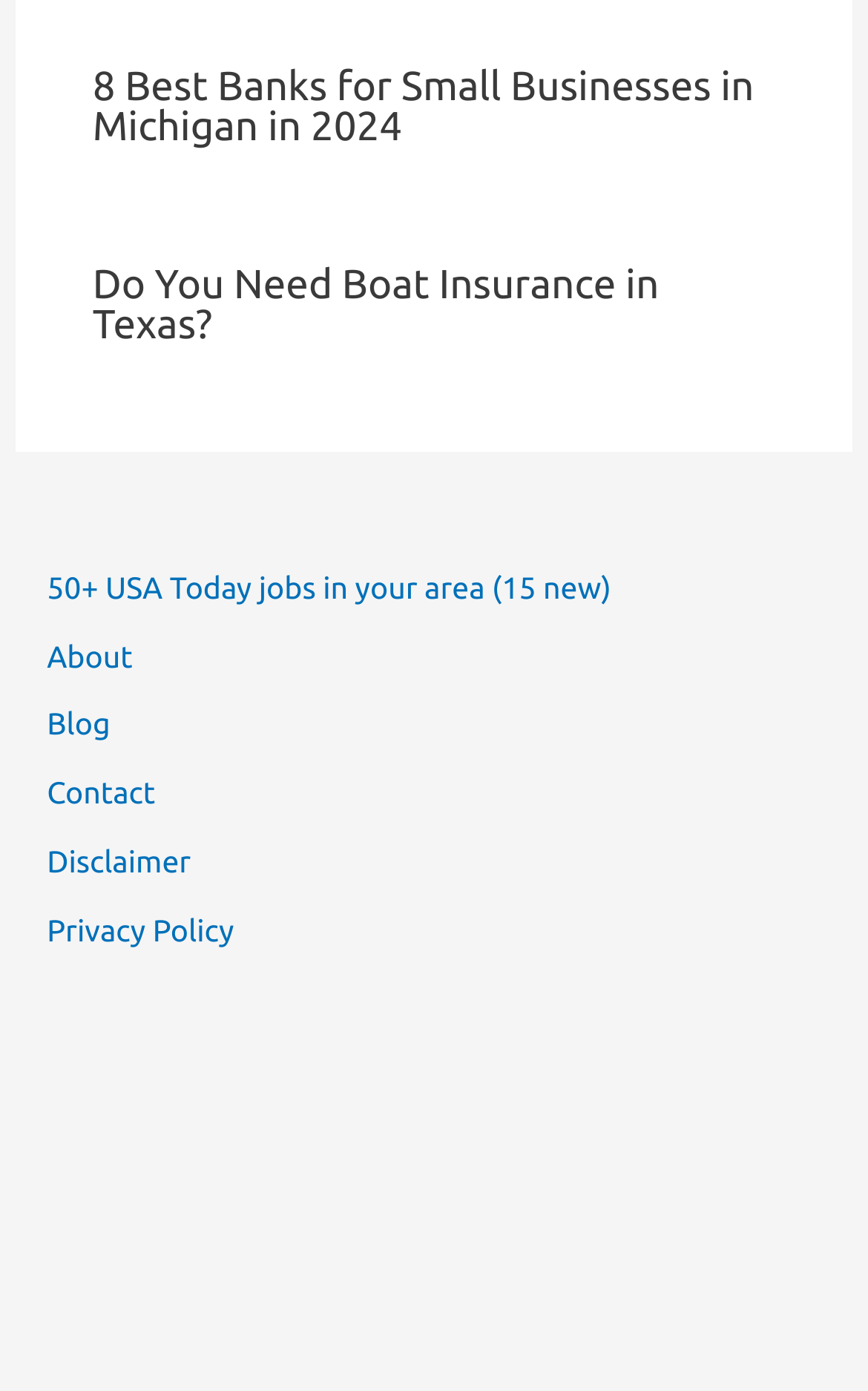Find the bounding box coordinates of the element you need to click on to perform this action: 'Check the privacy policy'. The coordinates should be represented by four float values between 0 and 1, in the format [left, top, right, bottom].

[0.054, 0.656, 0.27, 0.681]